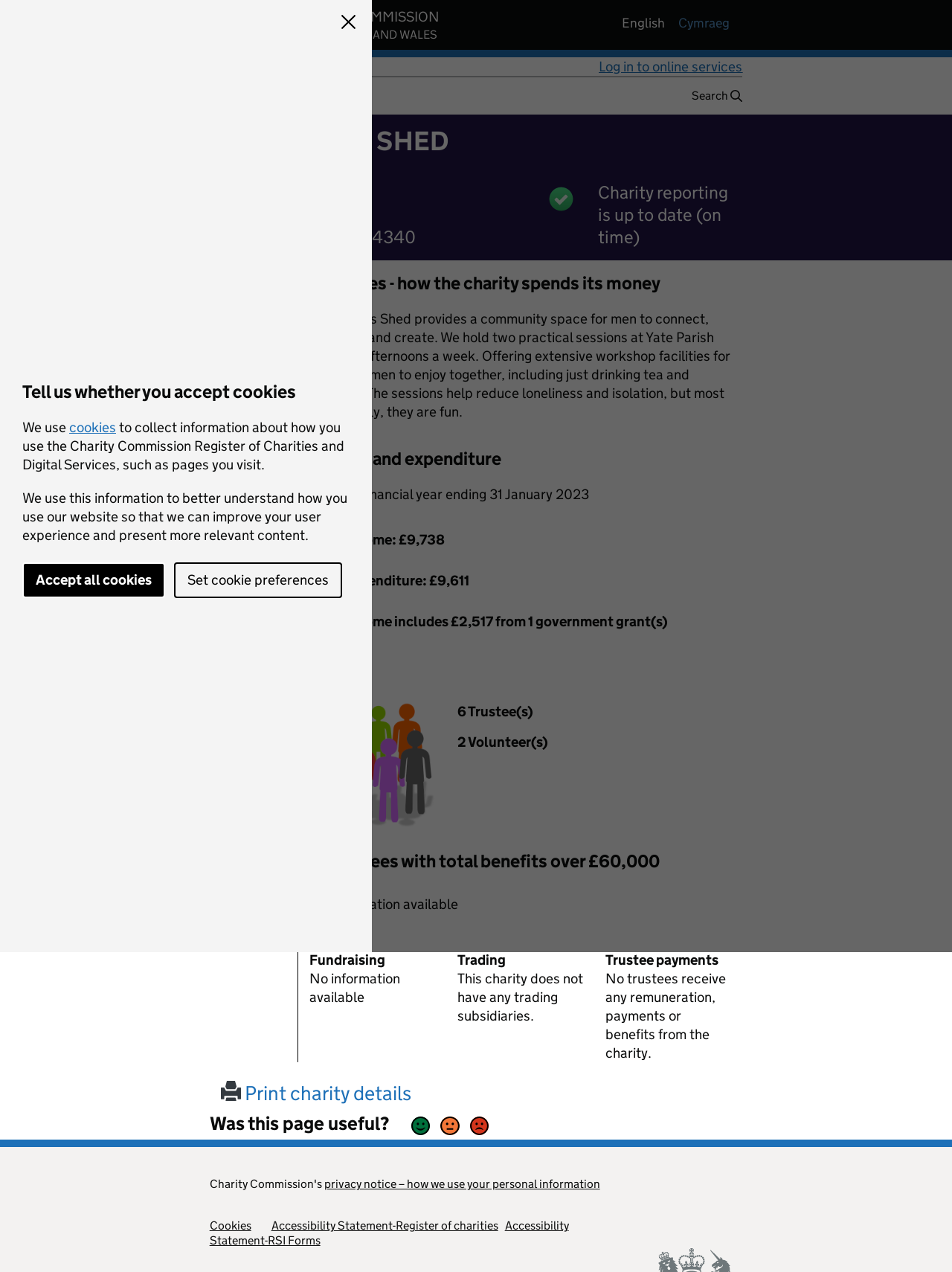Determine the bounding box coordinates of the clickable element to achieve the following action: 'View charity overview'. Provide the coordinates as four float values between 0 and 1, formatted as [left, top, right, bottom].

[0.232, 0.215, 0.289, 0.243]